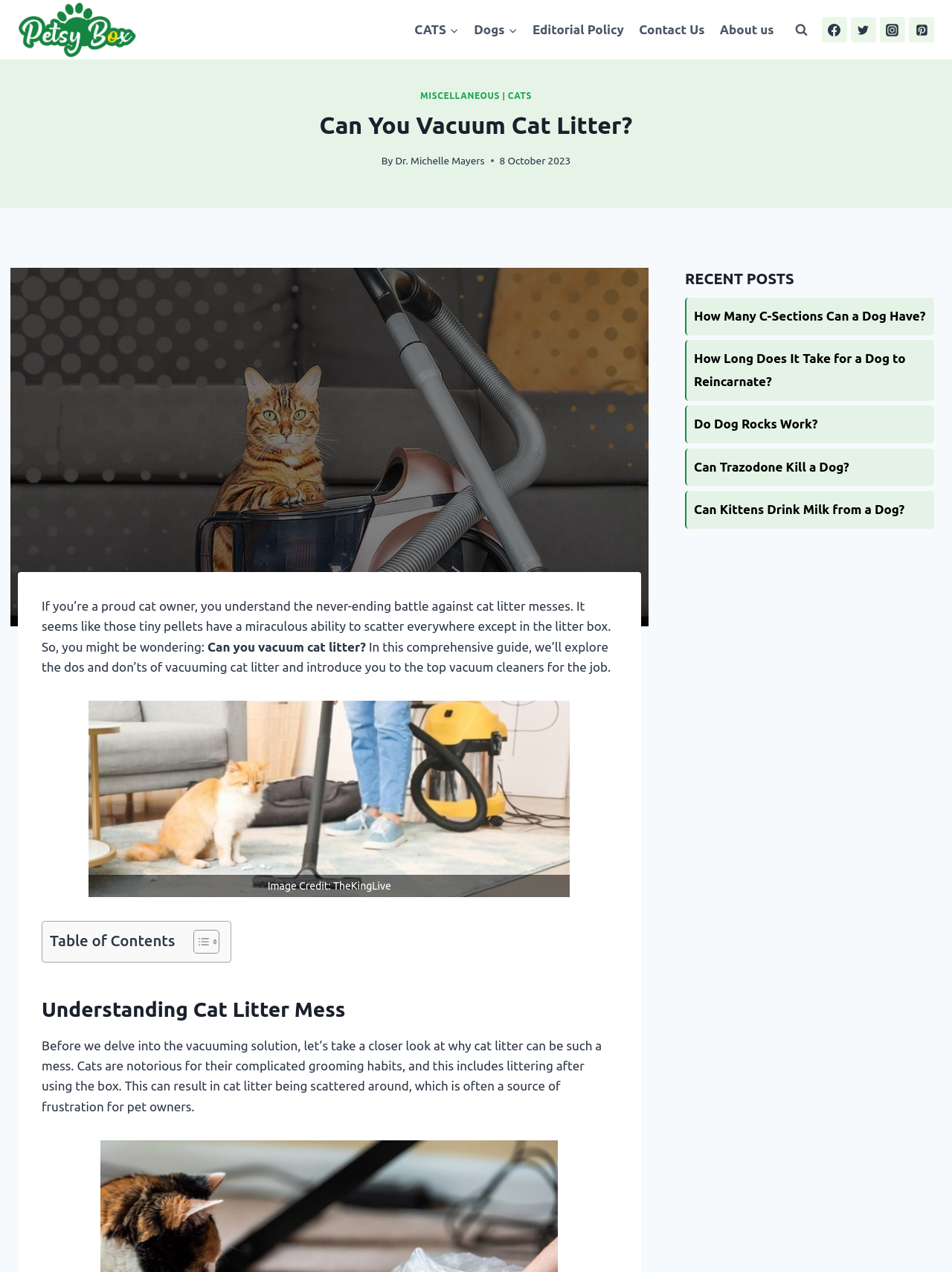Construct a thorough caption encompassing all aspects of the webpage.

This webpage is about vacuuming cat litter, with a focus on whether it is safe and effective. At the top left, there is a logo and a link to "Petsy Box". Below this, there is a navigation menu with links to "CATS", "Dogs", "Editorial Policy", "Contact Us", and "About us". 

To the right of the navigation menu, there are social media links to Facebook, Twitter, Instagram, and Pinterest, each accompanied by an image. 

Below the navigation menu, there is a heading that reads "Can You Vacuum Cat Litter?" followed by a subheading that asks the same question. The article is written by Dr. Michelle Mayers and was published on October 8, 2023. 

The main content of the webpage is divided into sections, starting with an introduction that discusses the problem of cat litter messes. There is a large image on the right side of the page, with a caption that credits the image to TheKingLive. 

The article then explores the dos and don'ts of vacuuming cat litter and introduces the top vacuum cleaners for the job. There is a table of contents on the right side of the page, which allows users to toggle and navigate to different sections of the article. 

The webpage also features a section on understanding cat litter mess, which discusses why cat litter can be a problem for pet owners. 

On the right side of the page, there is a section titled "RECENT POSTS" that lists links to other articles, including "How Many C-Sections Can a Dog Have?", "How Long Does It Take for a Dog to Reincarnate?", "Do Dog Rocks Work?", "Can Trazodone Kill a Dog?", and "Can Kittens Drink Milk from a Dog?".